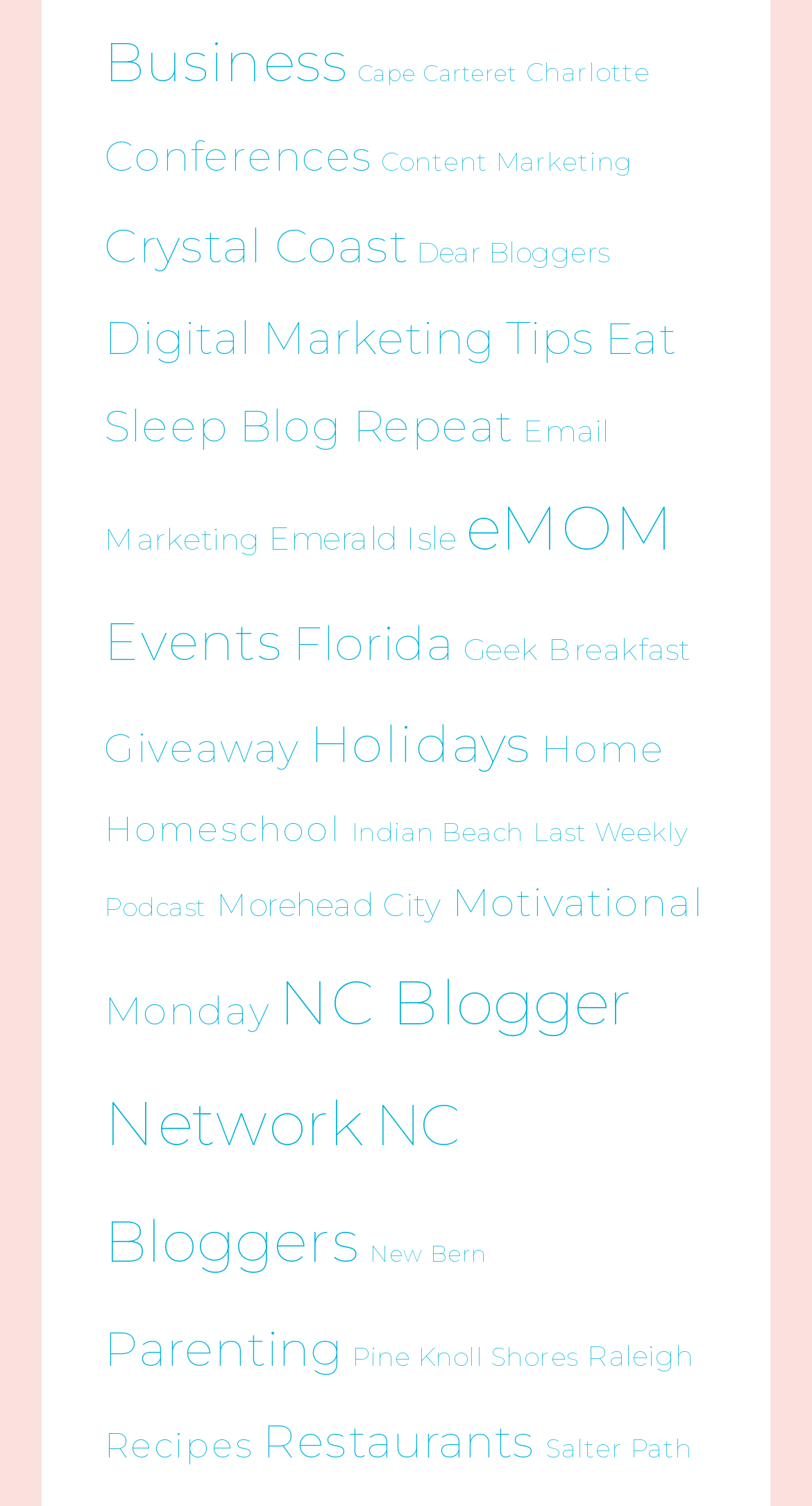Using the element description Florida, predict the bounding box coordinates for the UI element. Provide the coordinates in (top-left x, top-left y, bottom-right x, bottom-right y) format with values ranging from 0 to 1.

[0.36, 0.408, 0.559, 0.447]